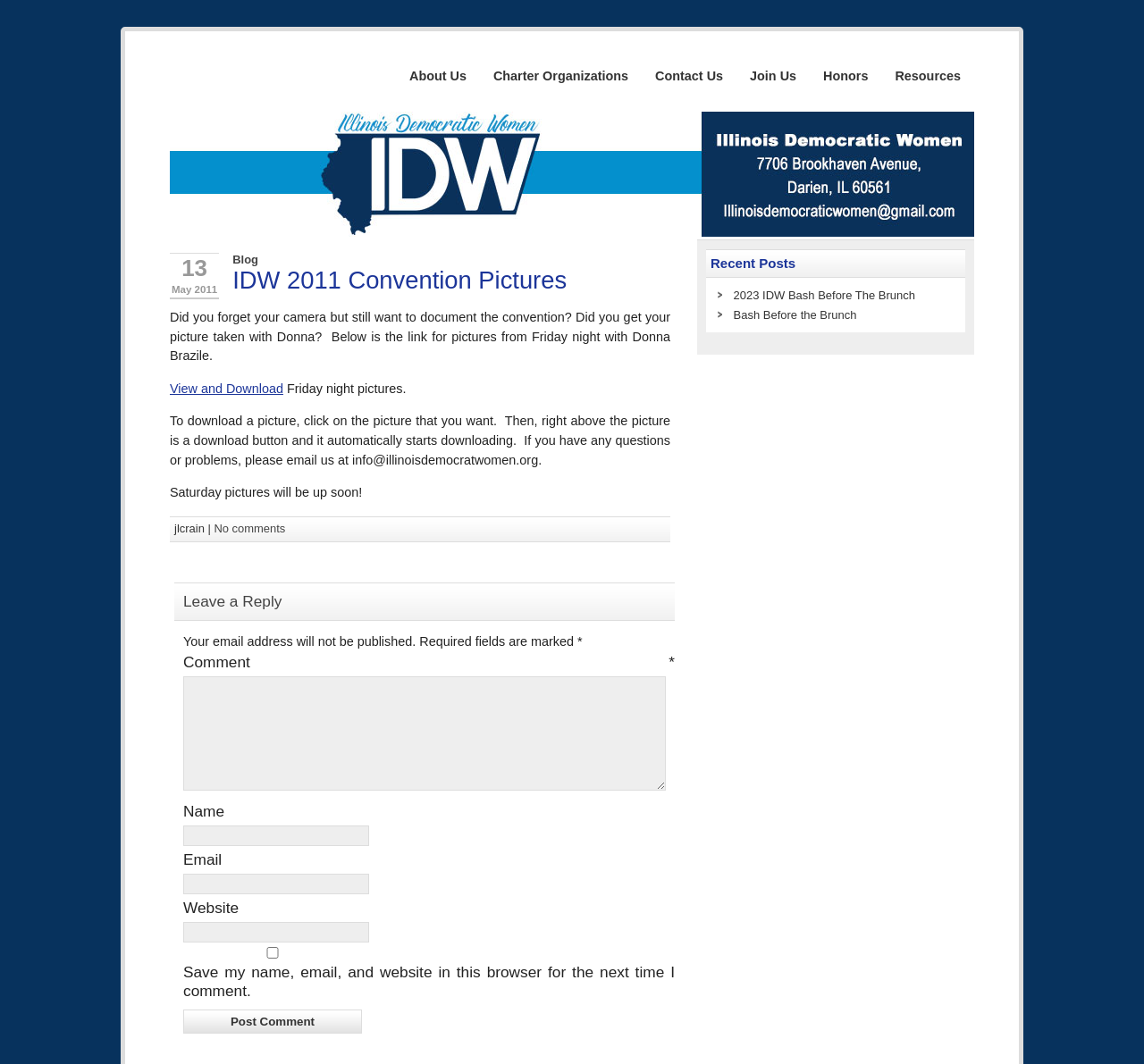Find the bounding box coordinates for the element described here: "View and Download".

[0.148, 0.358, 0.248, 0.372]